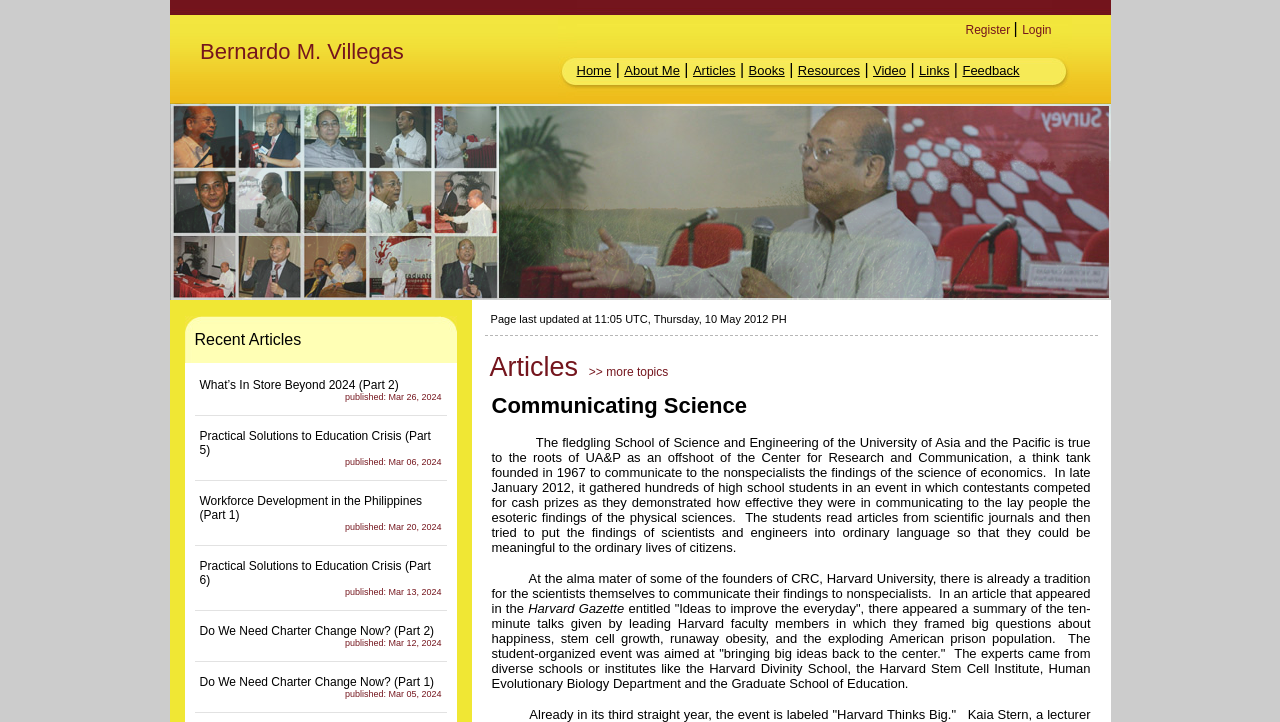Please provide the bounding box coordinates for the element that needs to be clicked to perform the instruction: "Read What’s In Store Beyond 2024 (Part 2)". The coordinates must consist of four float numbers between 0 and 1, formatted as [left, top, right, bottom].

[0.156, 0.524, 0.311, 0.543]